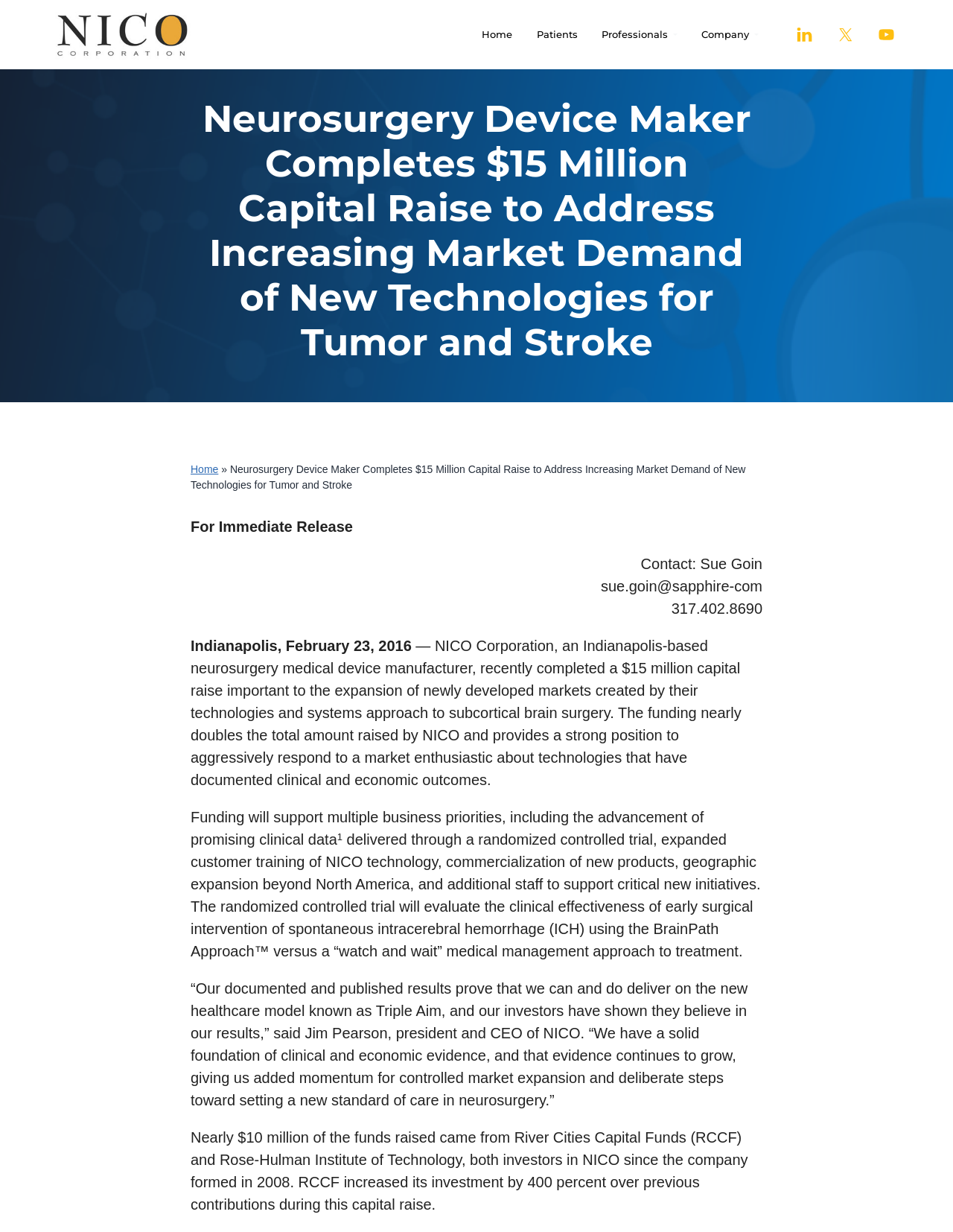Show the bounding box coordinates of the region that should be clicked to follow the instruction: "Read the full article about the $15 million capital raise."

[0.2, 0.06, 0.8, 0.296]